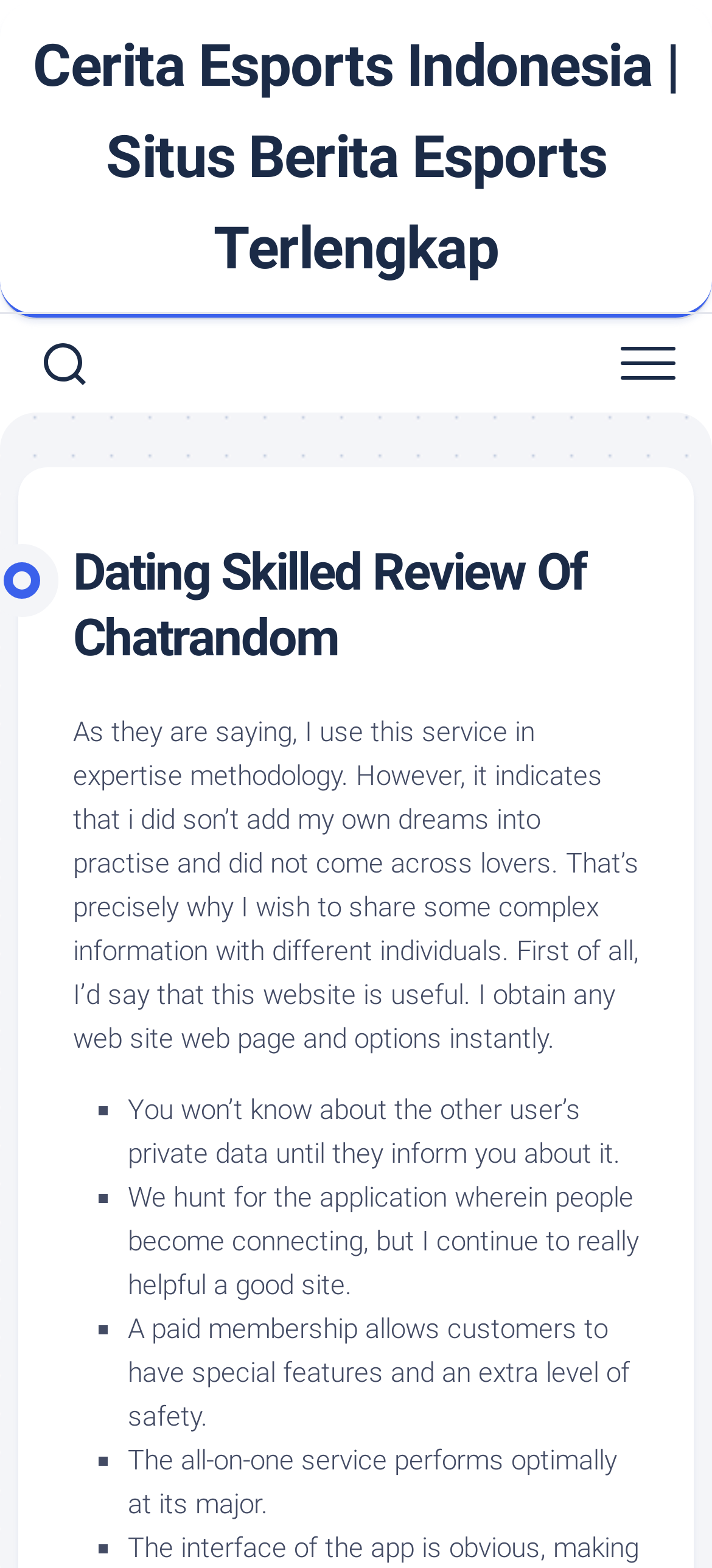What type of information is not shared on the website?
Using the information presented in the image, please offer a detailed response to the question.

The webpage states that 'You won’t know about the other user’s private data until they inform you about it', which implies that users' private data is not shared on the website unless they choose to share it with others.